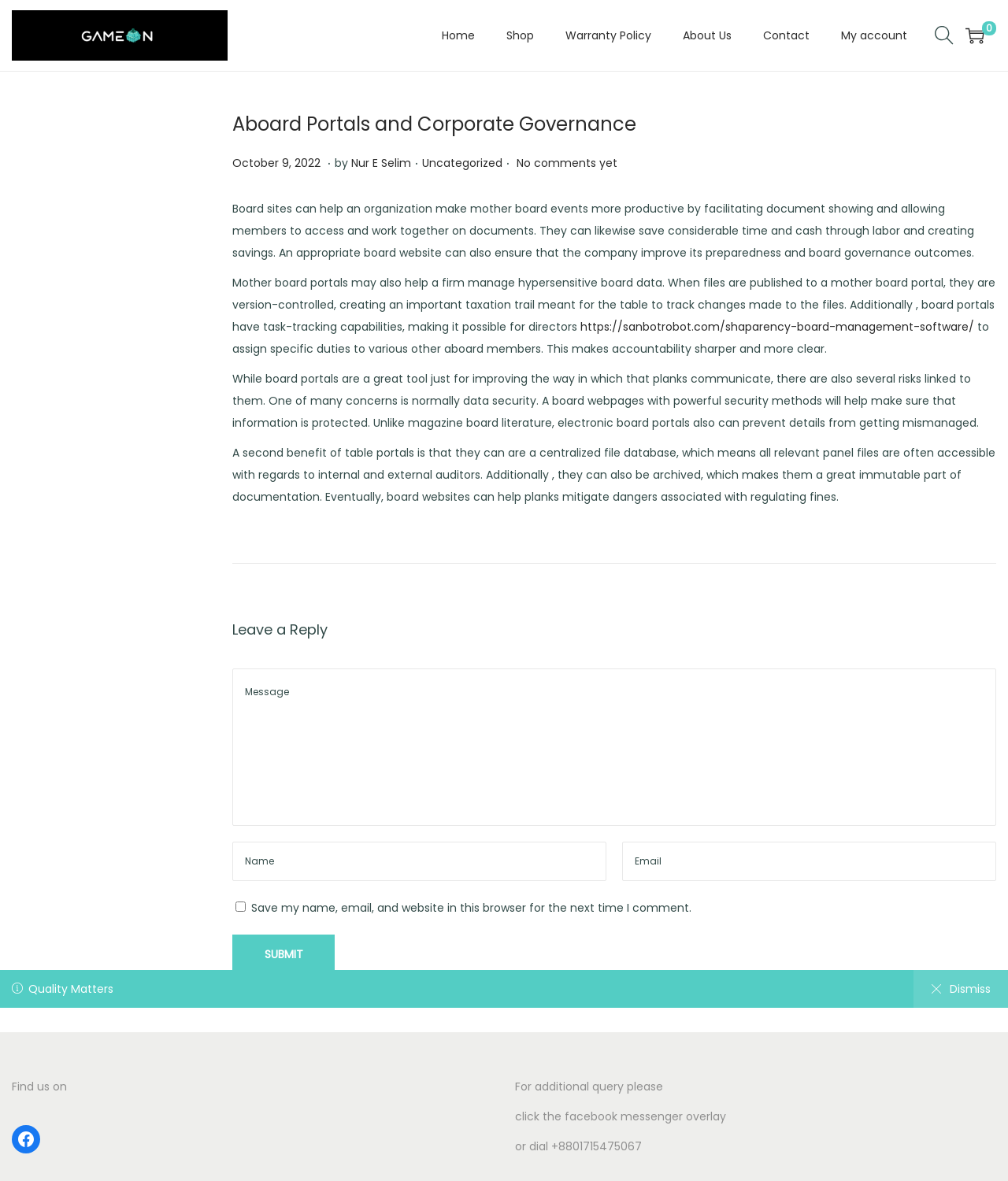Determine the bounding box coordinates of the clickable region to follow the instruction: "Leave a reply in the message box".

[0.23, 0.566, 0.988, 0.699]